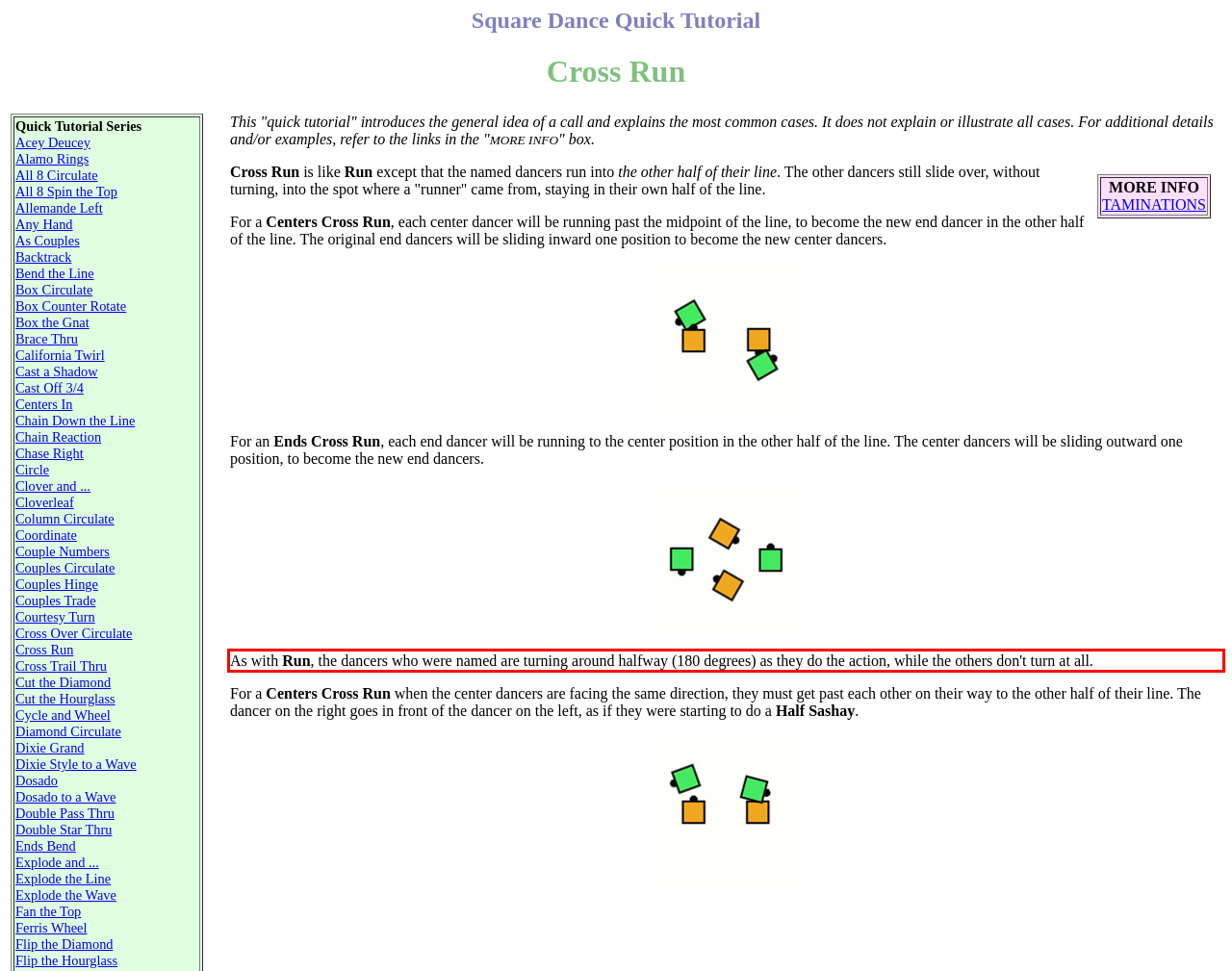Examine the webpage screenshot, find the red bounding box, and extract the text content within this marked area.

As with Run, the dancers who were named are turning around halfway (180 degrees) as they do the action, while the others don't turn at all.